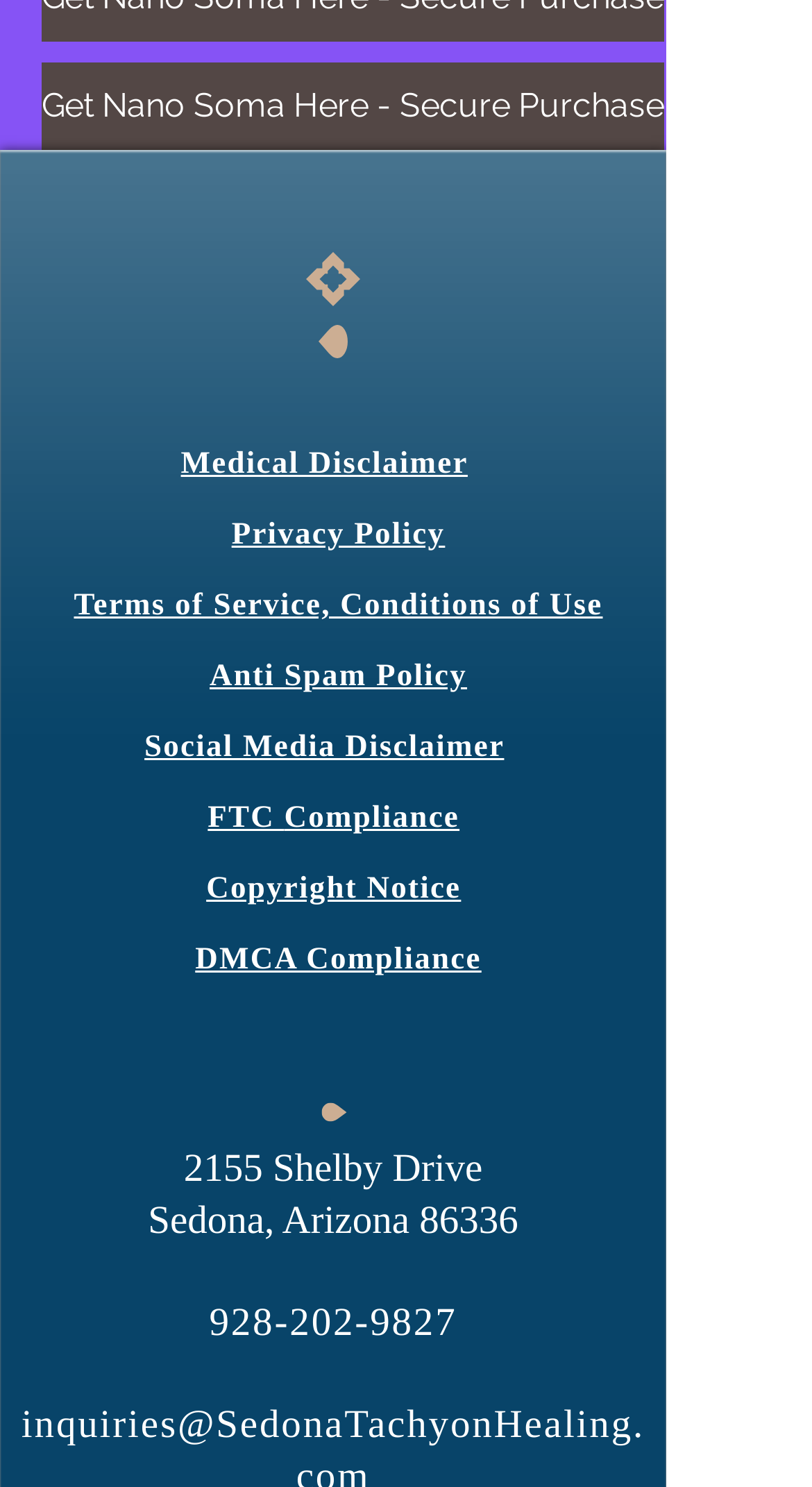How many links are there at the bottom of the page?
Please answer the question with a detailed response using the information from the screenshot.

I counted the number of links at the bottom of the page, starting from 'Get Nano Soma Here - Secure Purchase' and ending at '928-202-9827'. There are 11 links in total.